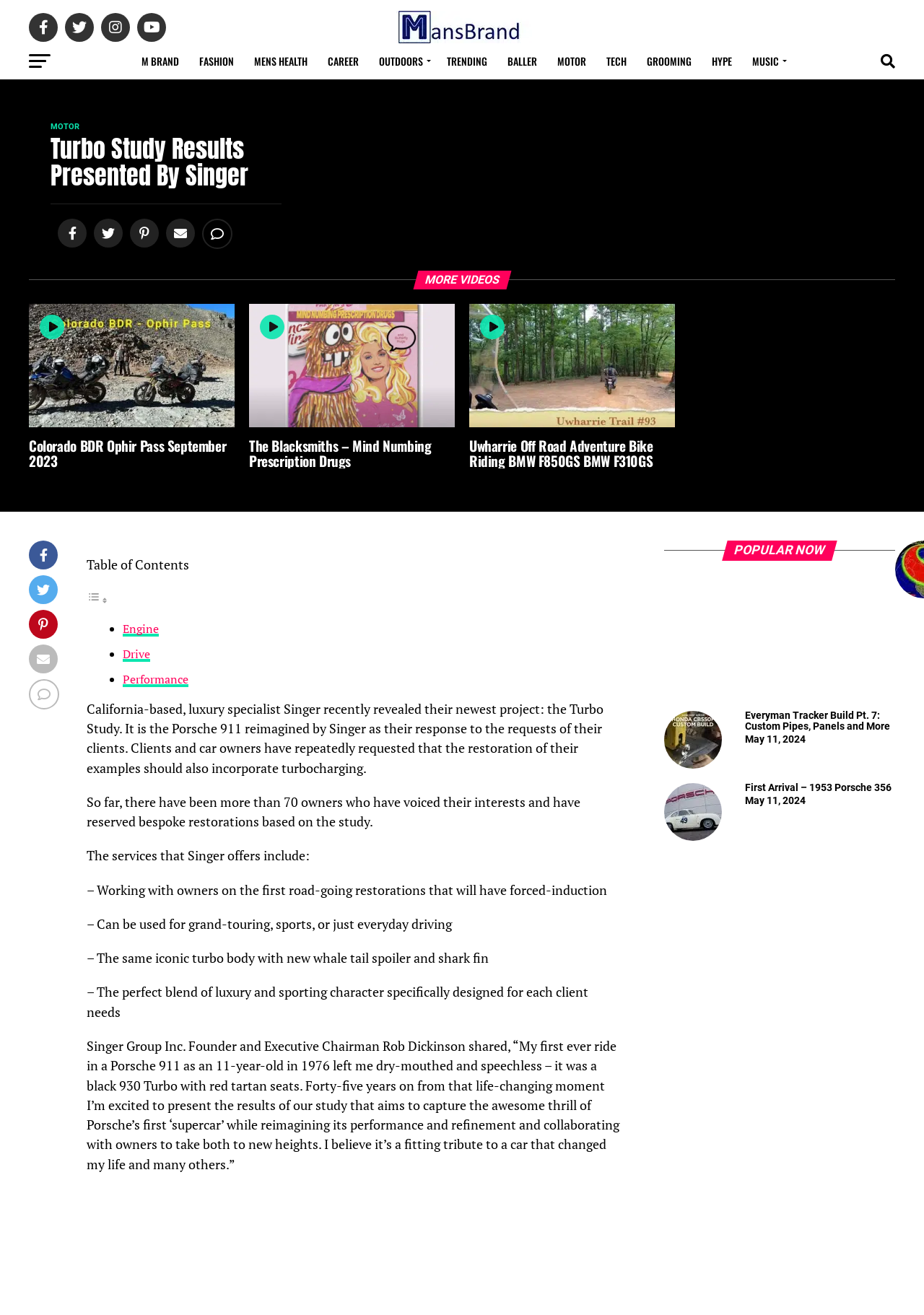What is the section title above the list of articles?
Please answer the question with a single word or phrase, referencing the image.

POPULAR NOW